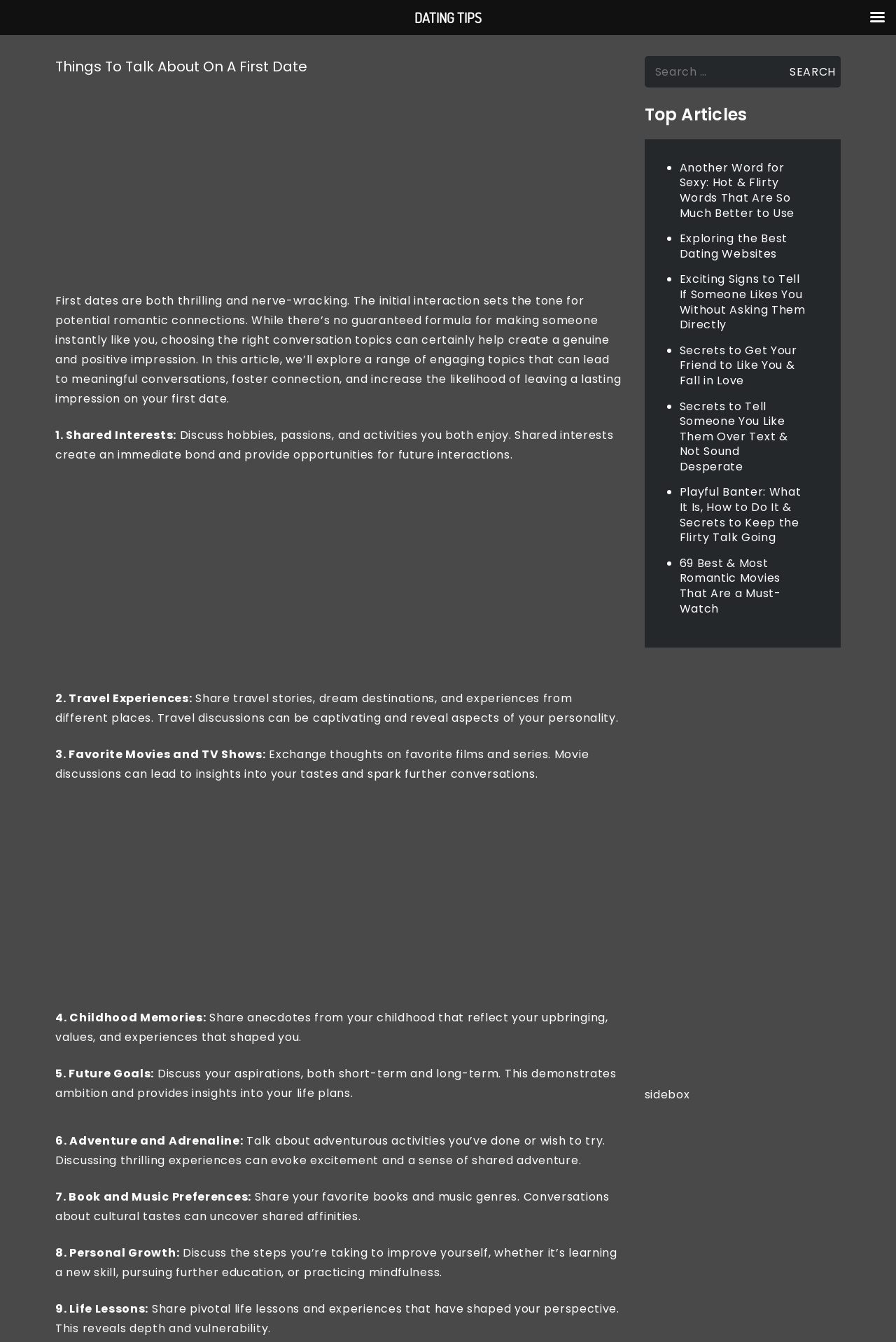Determine the bounding box coordinates of the section I need to click to execute the following instruction: "Click on 'Top Articles'". Provide the coordinates as four float numbers between 0 and 1, i.e., [left, top, right, bottom].

[0.719, 0.078, 0.938, 0.093]